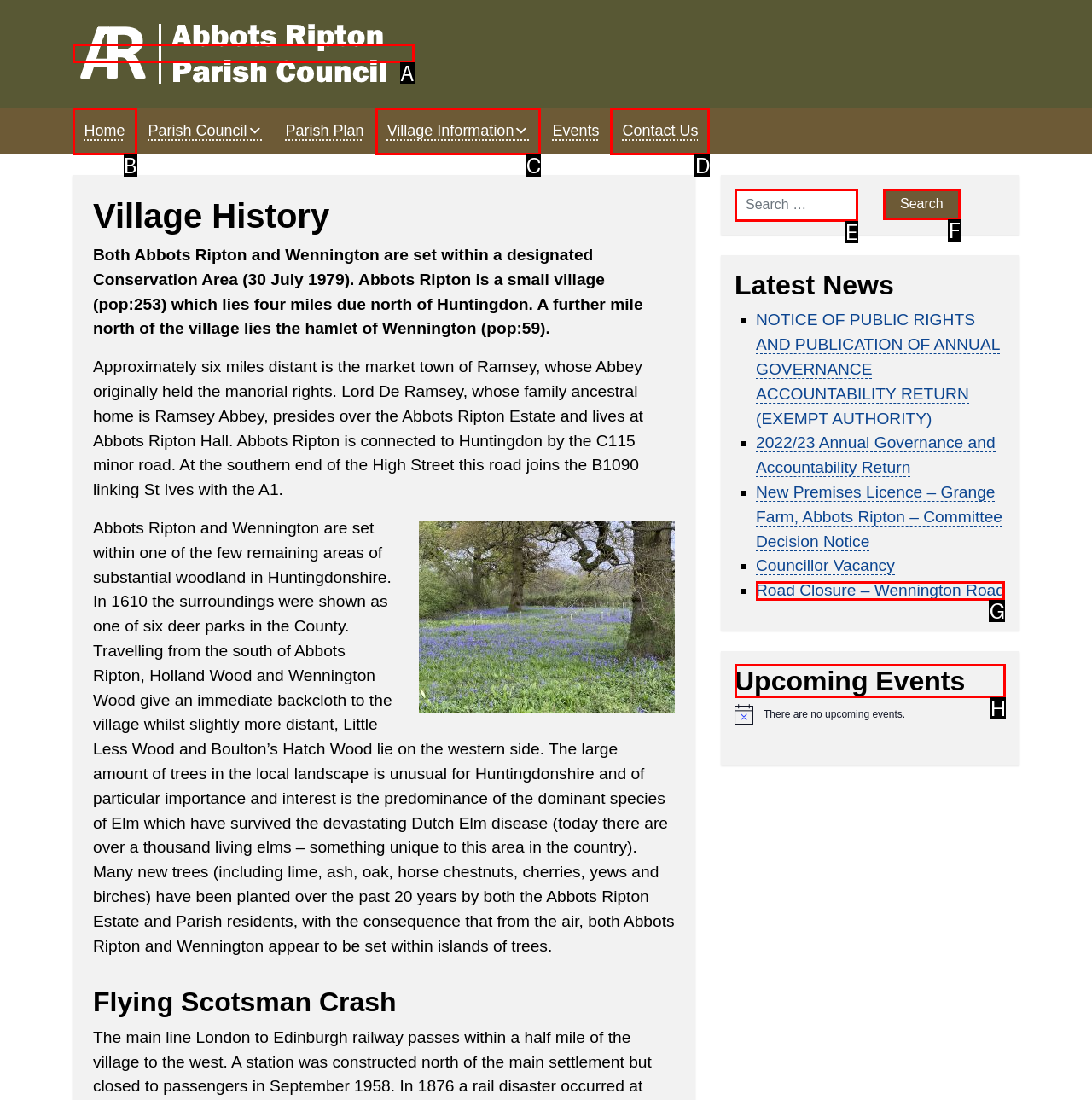Identify the HTML element to click to execute this task: Visit the Cosplay Tutorials and Tips page Respond with the letter corresponding to the proper option.

None